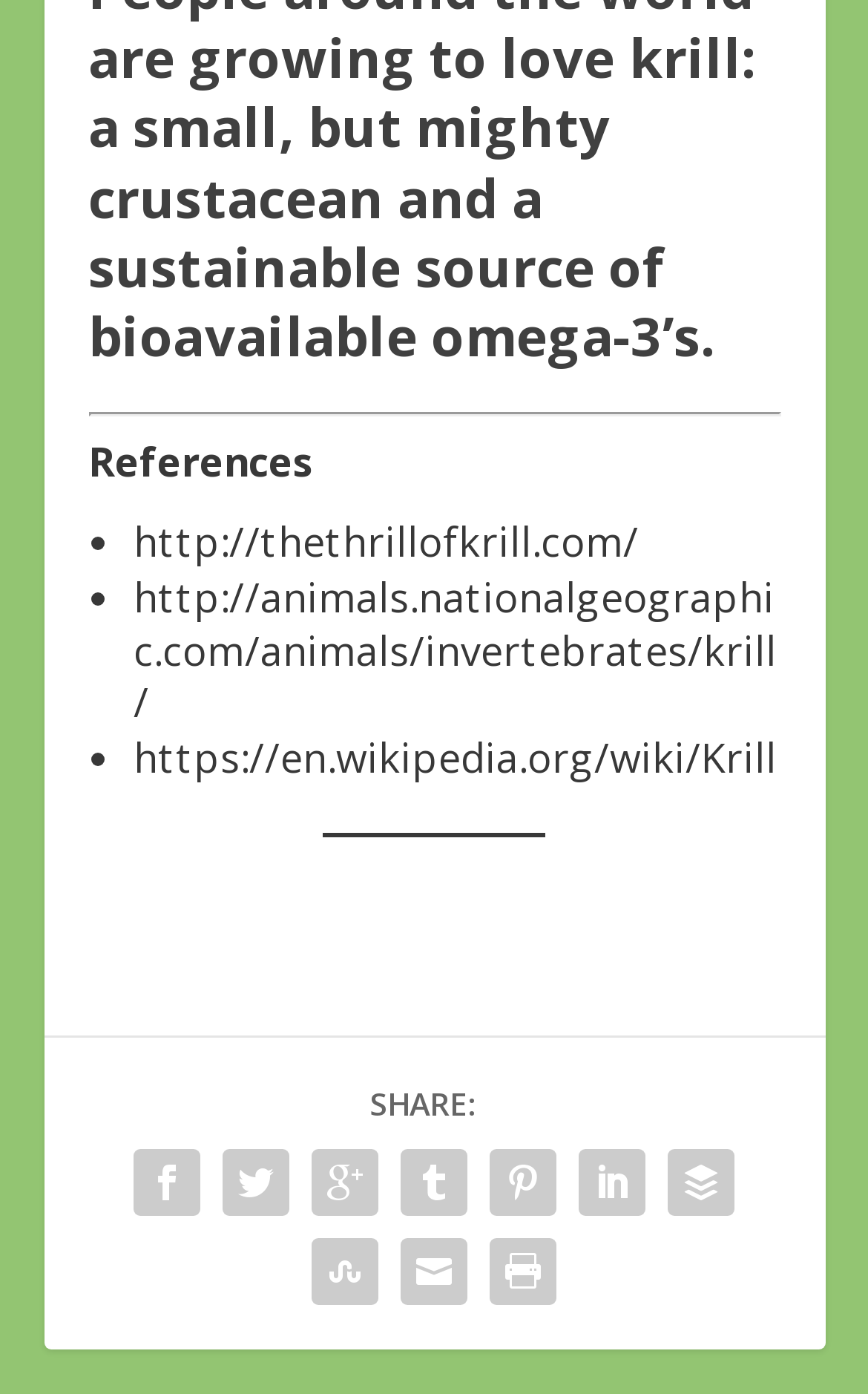Please locate the bounding box coordinates of the element that should be clicked to achieve the given instruction: "Select a date from the first dropdown menu".

None